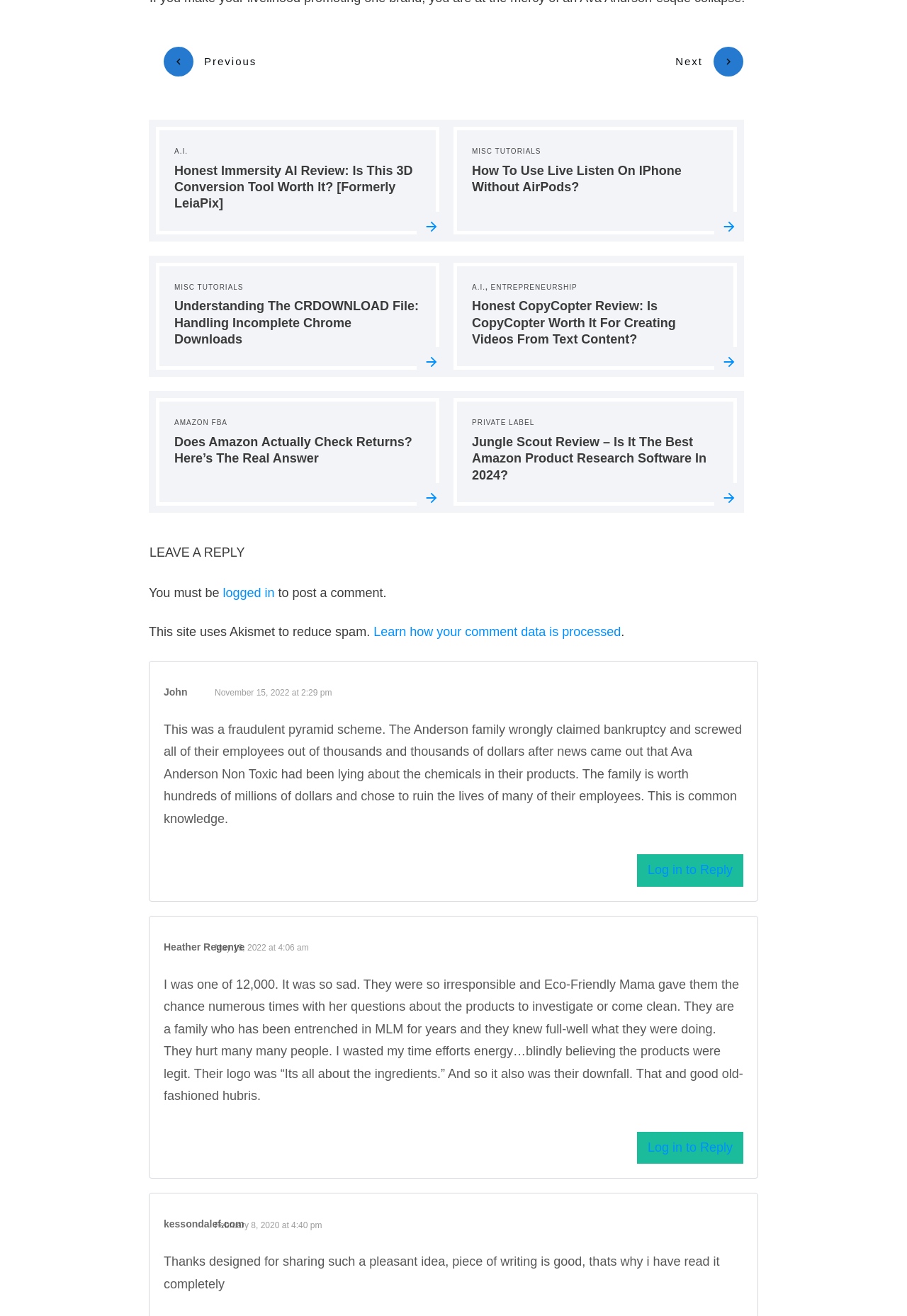Please answer the following question using a single word or phrase: 
What is the category of the second article?

MISC TUTORIALS